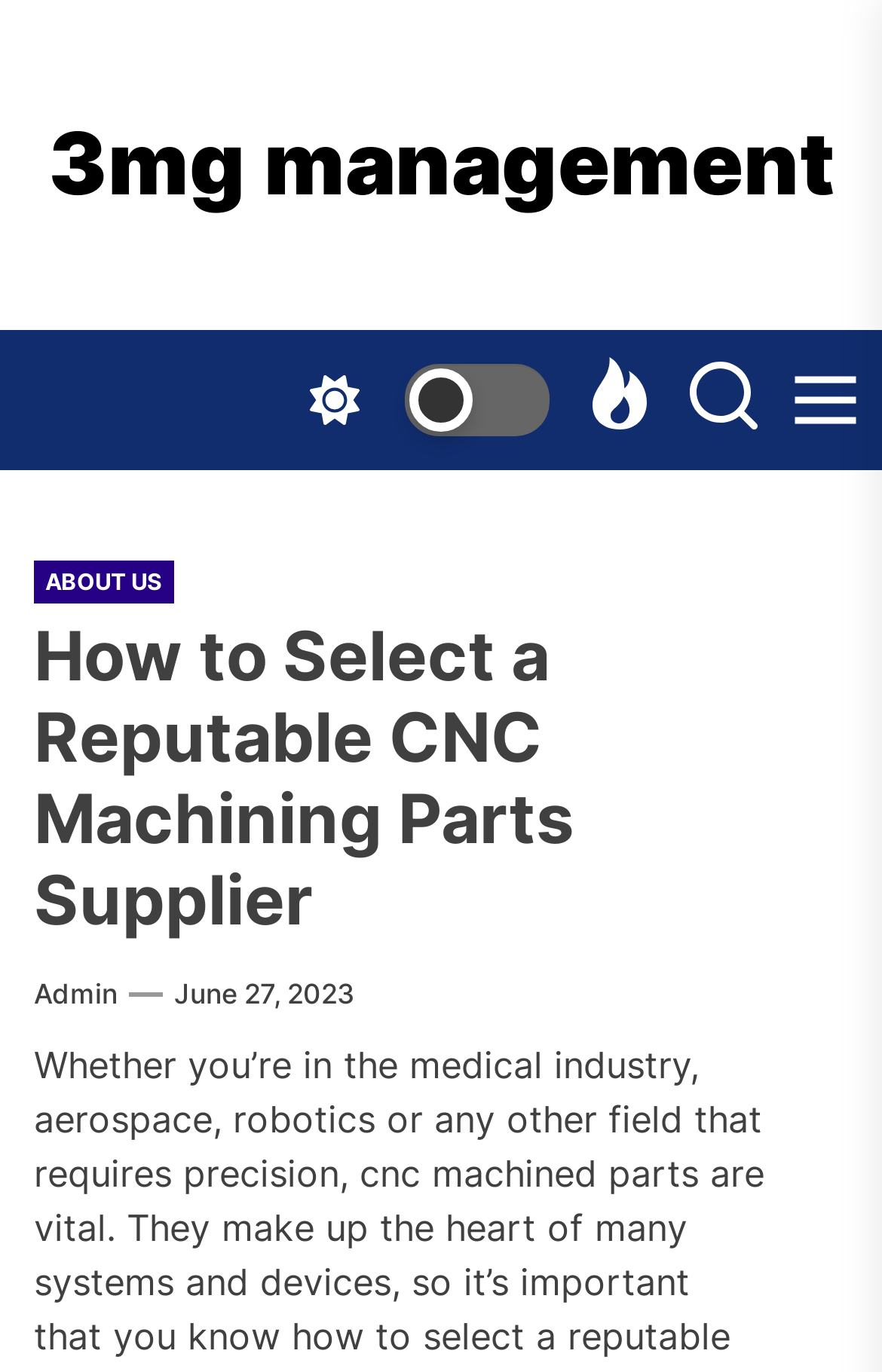Find the bounding box coordinates for the element described here: "Admin".

[0.038, 0.709, 0.133, 0.739]